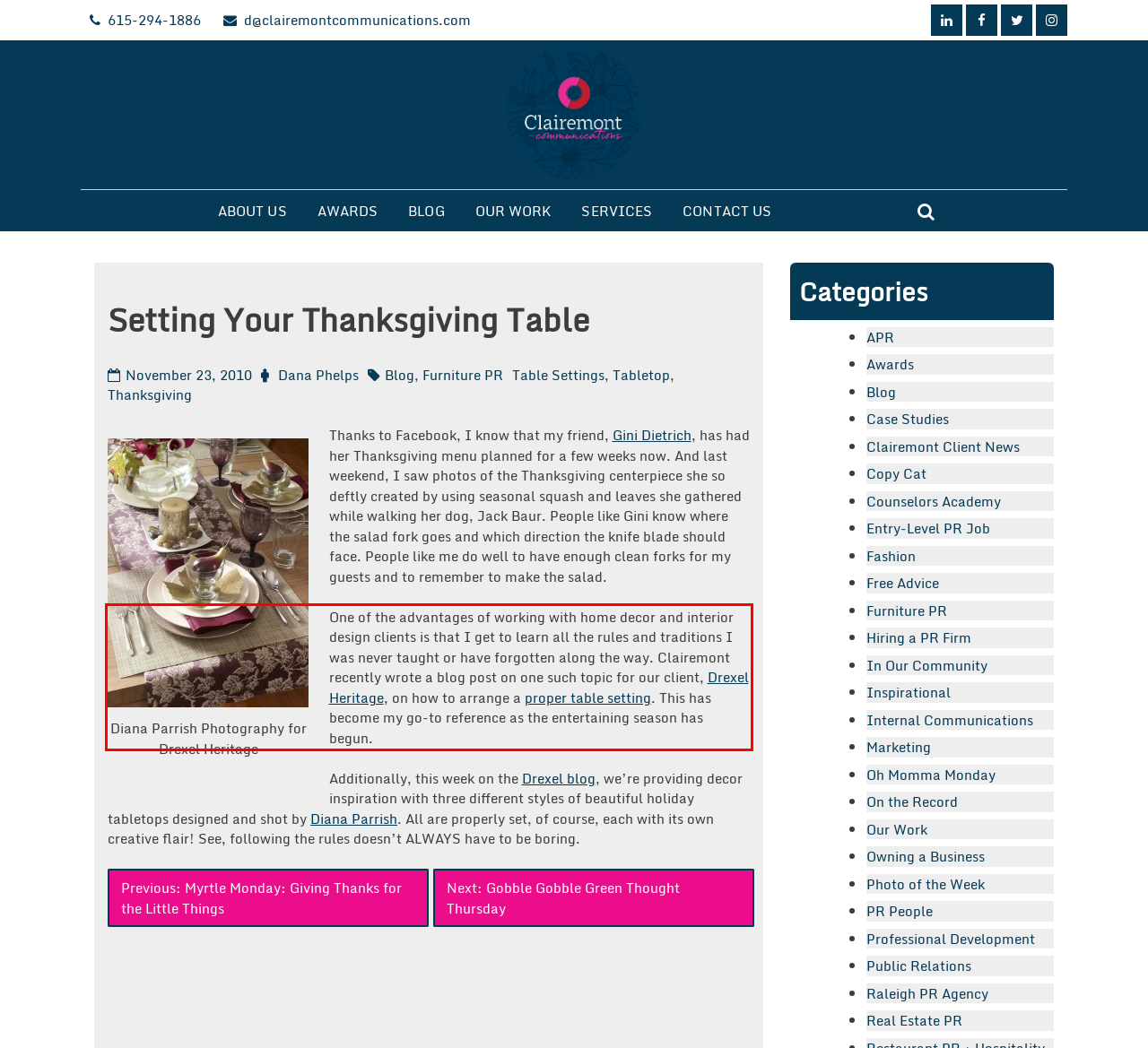You have a screenshot of a webpage, and there is a red bounding box around a UI element. Utilize OCR to extract the text within this red bounding box.

One of the advantages of working with home decor and interior design clients is that I get to learn all the rules and traditions I was never taught or have forgotten along the way. Clairemont recently wrote a blog post on one such topic for our client, Drexel Heritage, on how to arrange a proper table setting. This has become my go-to reference as the entertaining season has begun.